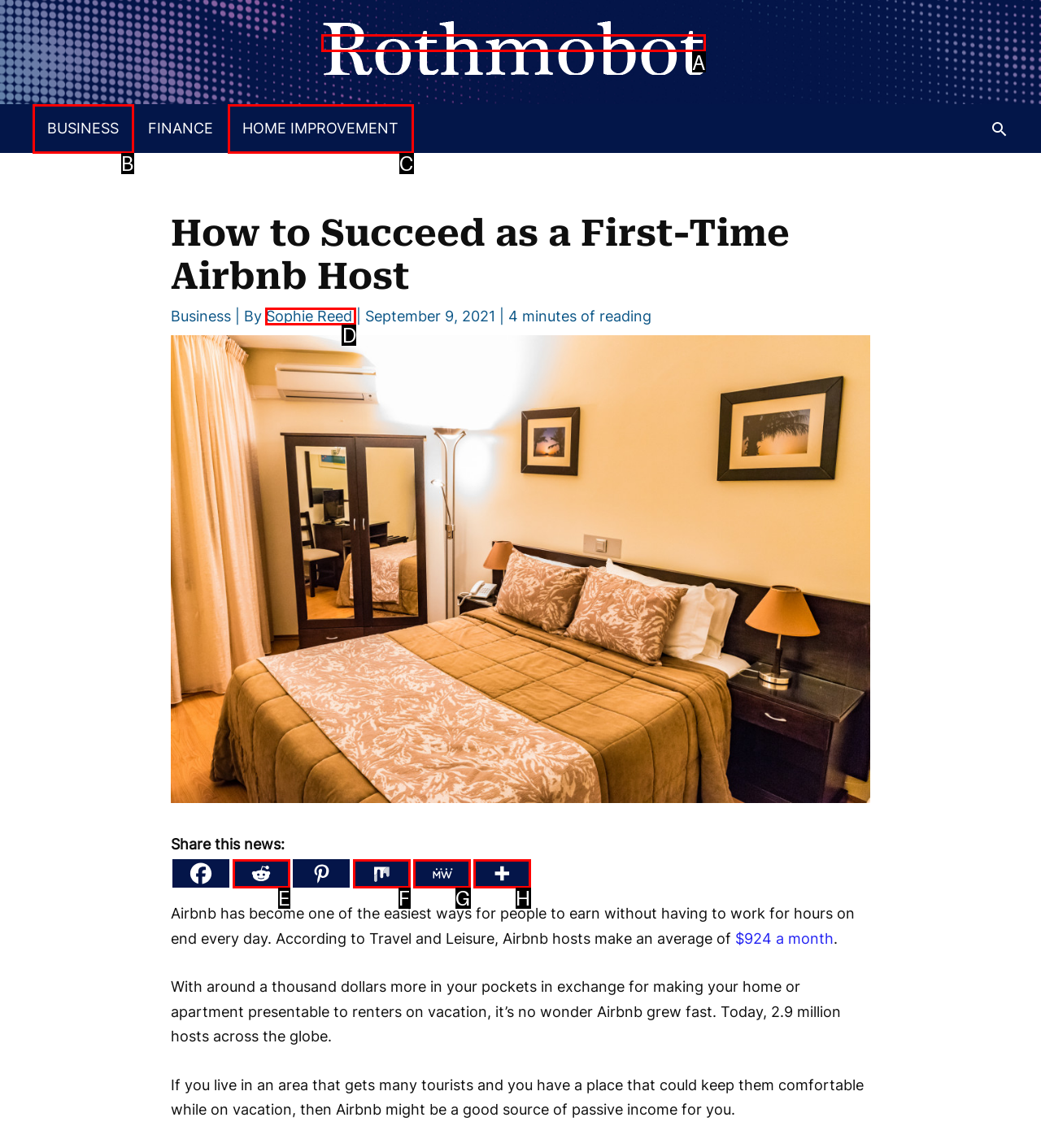Given the instruction: Read the article by Sophie Reed, which HTML element should you click on?
Answer with the letter that corresponds to the correct option from the choices available.

D